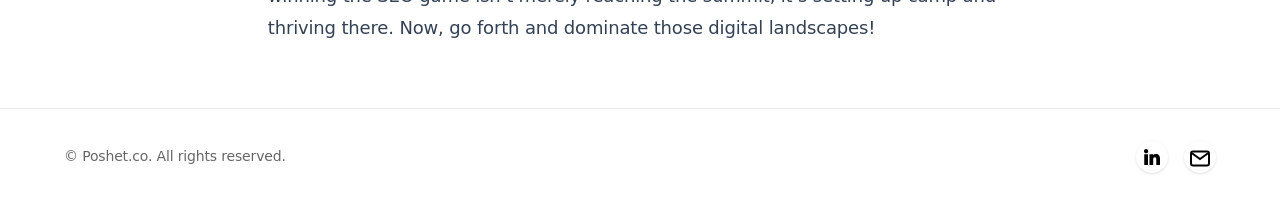Provide a one-word or one-phrase answer to the question:
What is the copyright information at the bottom?

© Poshet.co. All rights reserved.